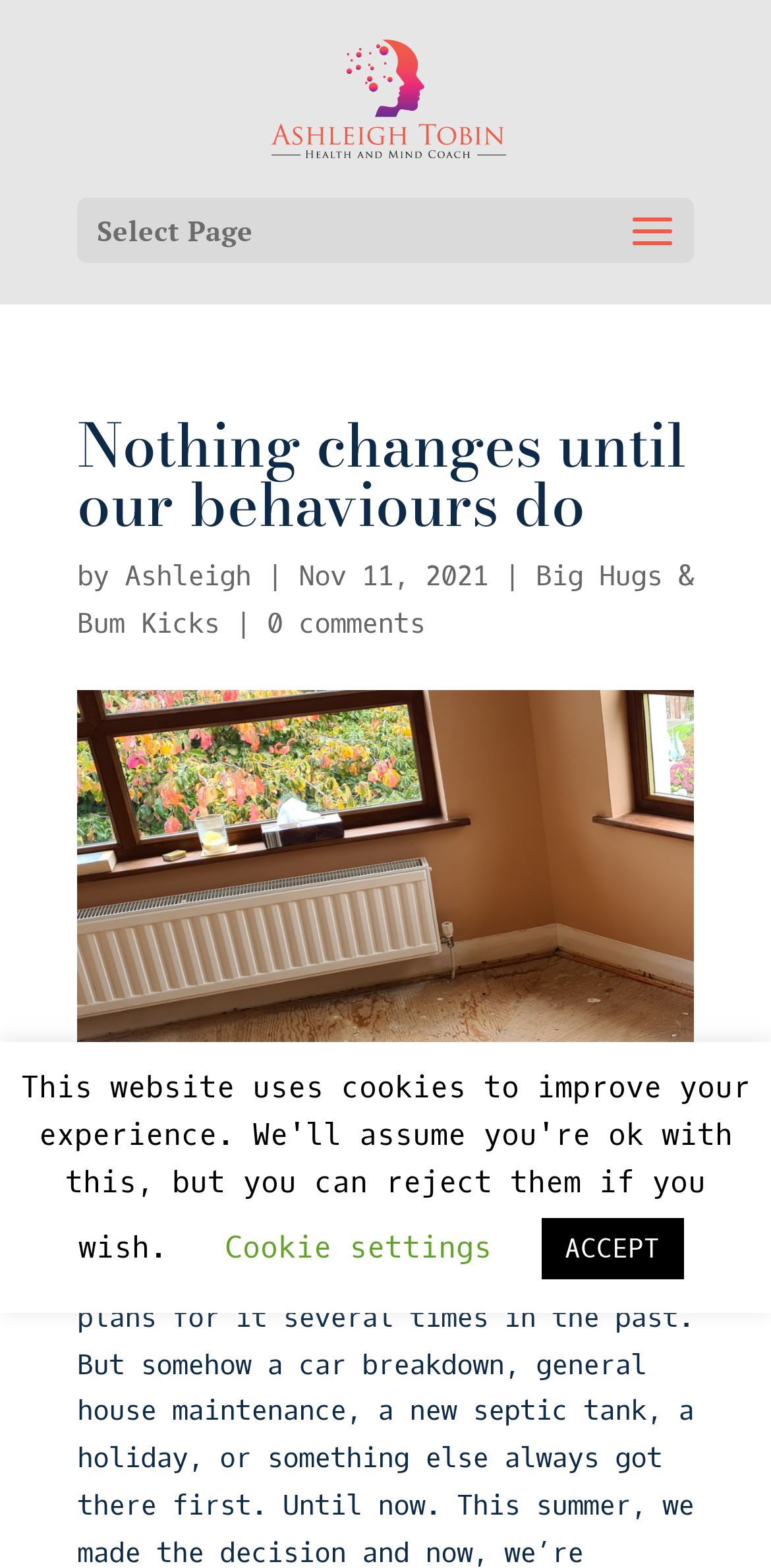What is the author's name?
Can you give a detailed and elaborate answer to the question?

The author's name can be found in the link element with the text 'Ashleigh Tobin' and also in the link element with the text 'Ashleigh' which is part of the phrase 'by Ashleigh'. This indicates that Ashleigh Tobin is the author of the article.